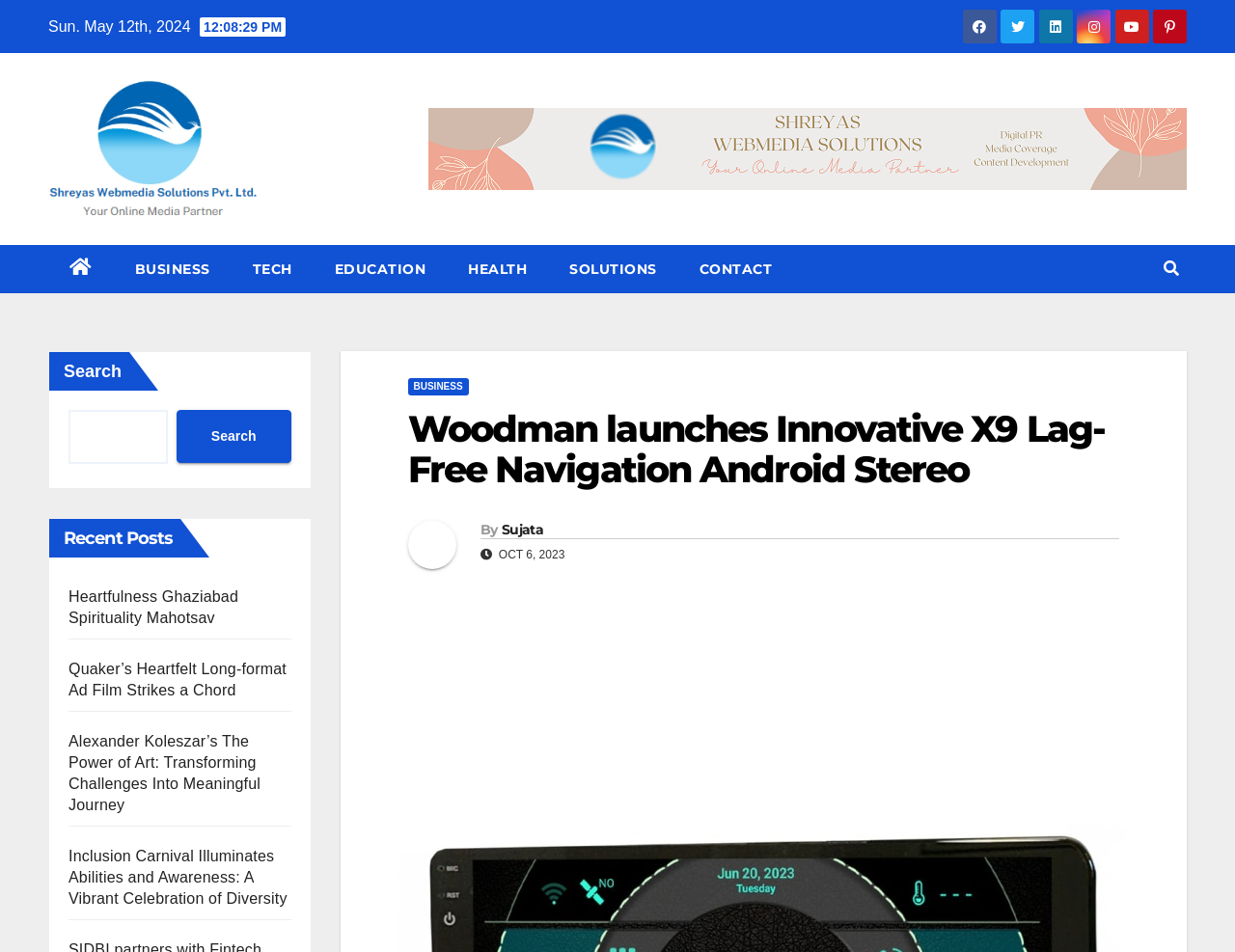Produce an elaborate caption capturing the essence of the webpage.

The webpage appears to be a news article or blog post from Shreyas Webmedia Solutions, with a focus on Woodman, a premium Indian automotive infotainment brand. At the top of the page, there is a date "Sun. May 12th, 2024" and a row of social media links, including Facebook, Twitter, and LinkedIn.

Below the social media links, there is a navigation menu with categories such as BUSINESS, TECH, EDUCATION, HEALTH, SOLUTIONS, and CONTACT. To the right of the navigation menu, there is a search bar with a magnifying glass icon and a placeholder text "Search".

The main content of the page is an article titled "Woodman launches Innovative X9 Lag-Free Navigation Android Stereo". The article has a permalink and is attributed to an author named Sujata. The article is dated OCT 6, 2023.

On the right-hand side of the page, there is a section titled "Recent Posts" with four links to other articles, including "Heartfulness Ghaziabad Spirituality Mahotsav", "Quaker’s Heartfelt Long-format Ad Film Strikes a Chord", "Alexander Koleszar’s The Power of Art: Transforming Challenges Into Meaningful Journey", and "Inclusion Carnival Illuminates Abilities and Awareness: A Vibrant Celebration of Diversity".

There are no images on the page, except for the Shreyas Webmedia Solutions logo, which is an image link.